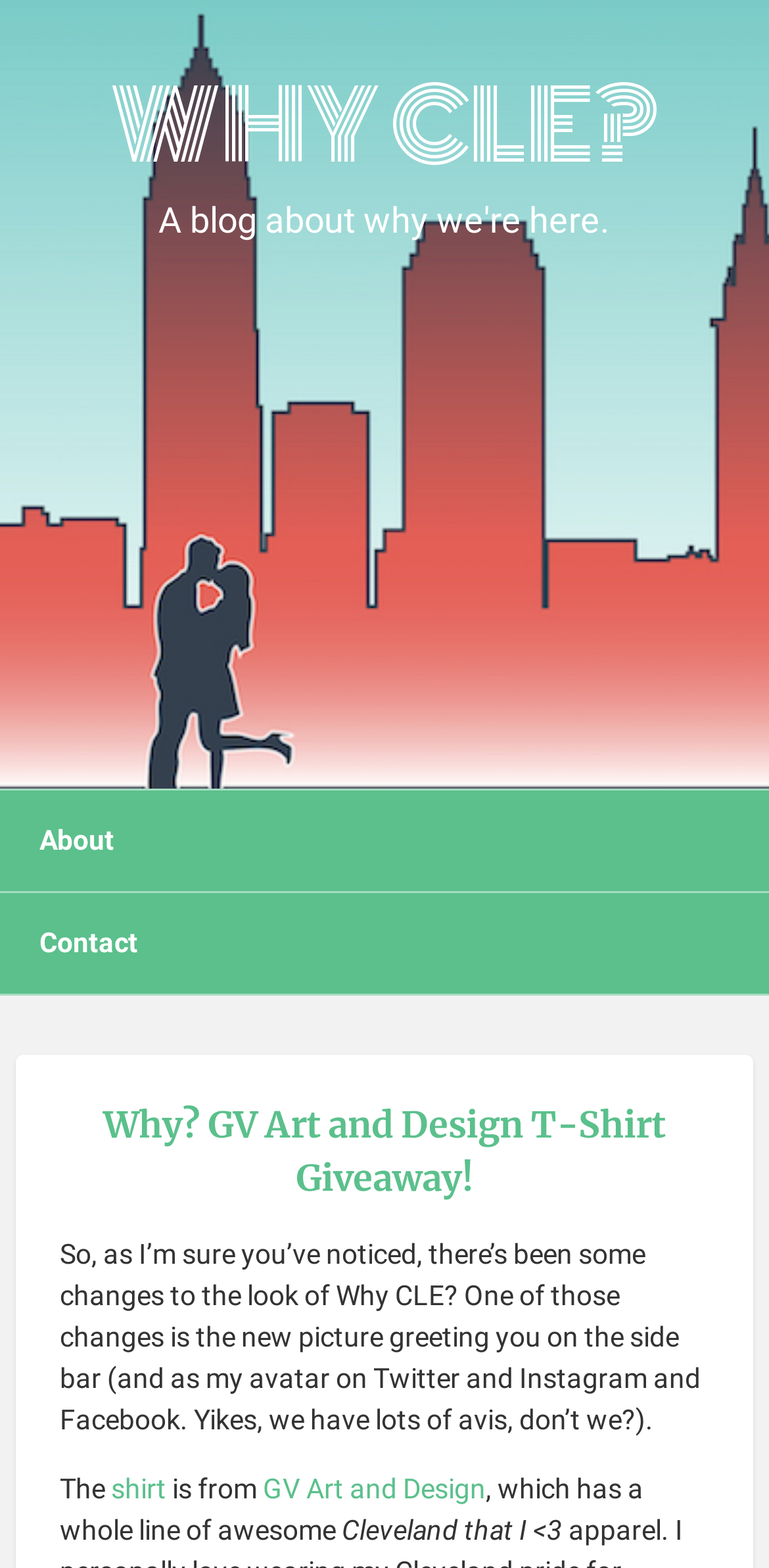Provide a brief response using a word or short phrase to this question:
What is the topic of the first blog post?

GV Art and Design T-Shirt Giveaway